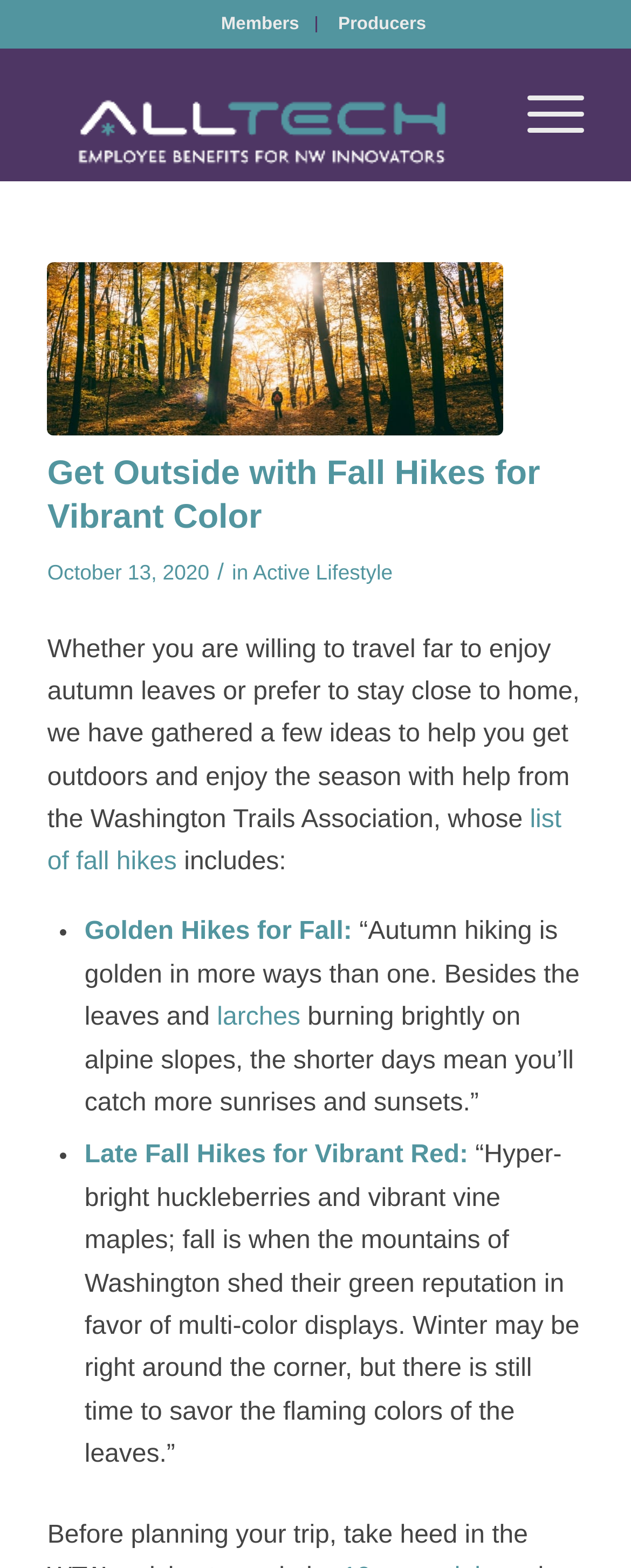Determine the bounding box coordinates of the UI element that matches the following description: "Home". The coordinates should be four float numbers between 0 and 1 in the format [left, top, right, bottom].

None